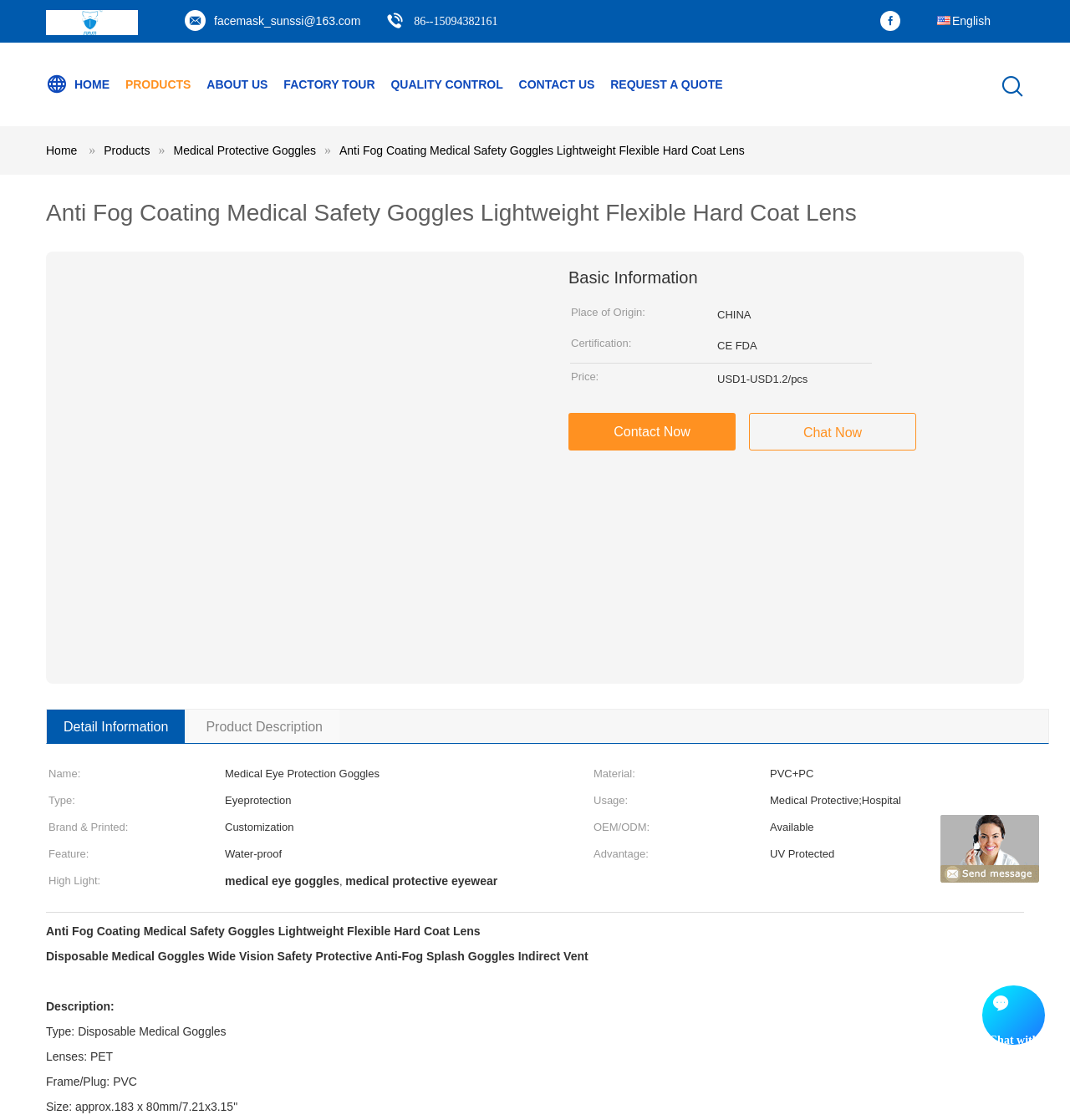Please identify the bounding box coordinates of where to click in order to follow the instruction: "Contact the supplier via email".

[0.2, 0.013, 0.337, 0.025]